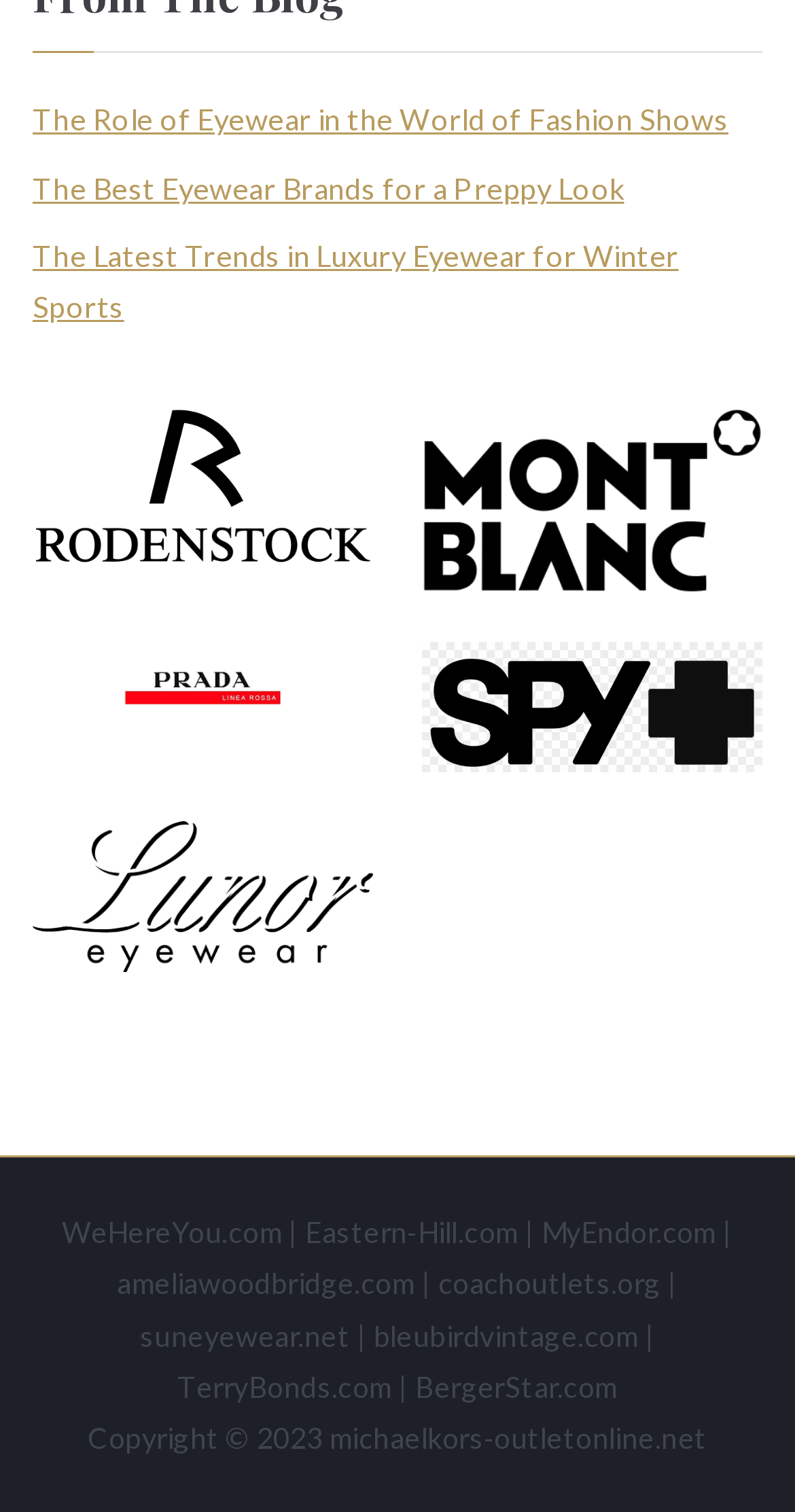Highlight the bounding box coordinates of the element that should be clicked to carry out the following instruction: "Explore the website ameliawoodbridge.com". The coordinates must be given as four float numbers ranging from 0 to 1, i.e., [left, top, right, bottom].

[0.147, 0.838, 0.522, 0.86]